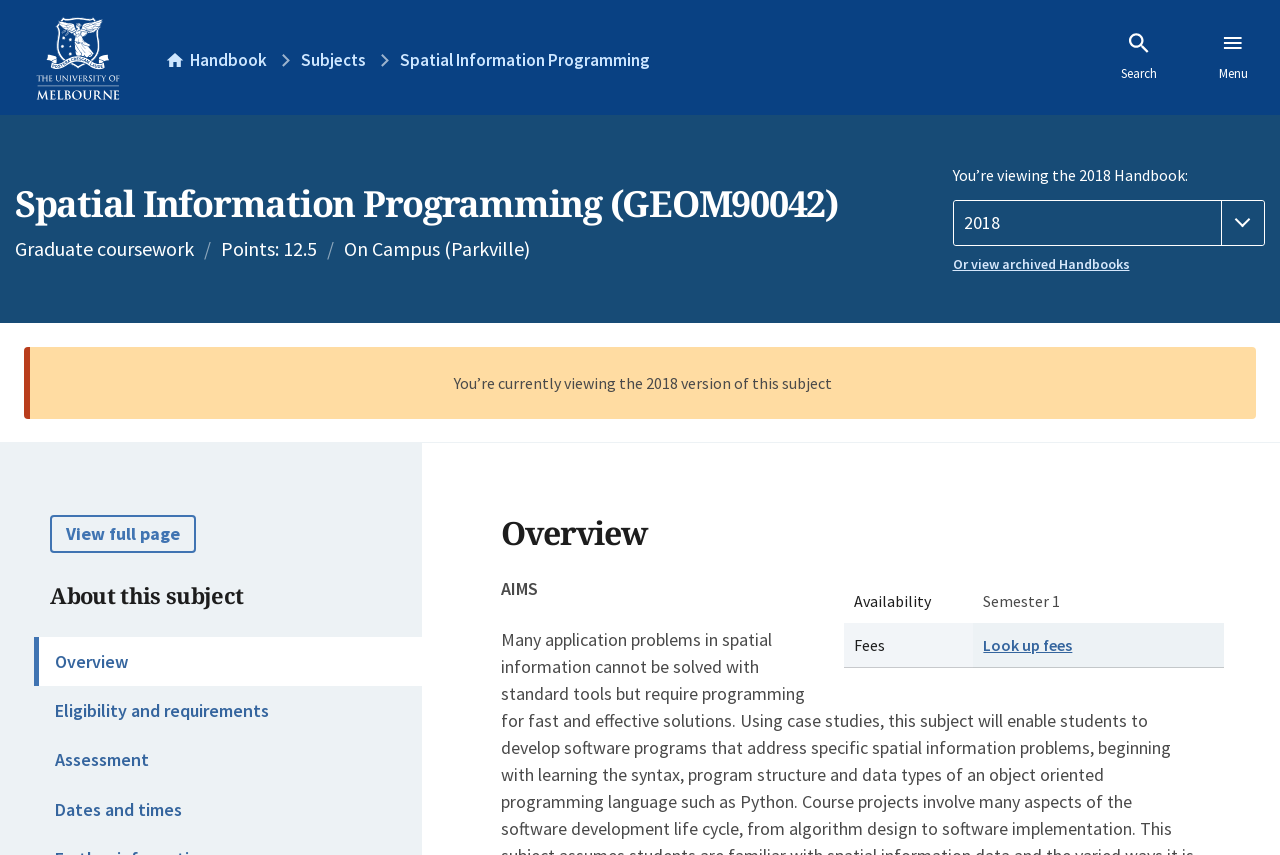Locate the bounding box coordinates of the clickable part needed for the task: "Go to The University of Melbourne homepage".

[0.02, 0.005, 0.102, 0.129]